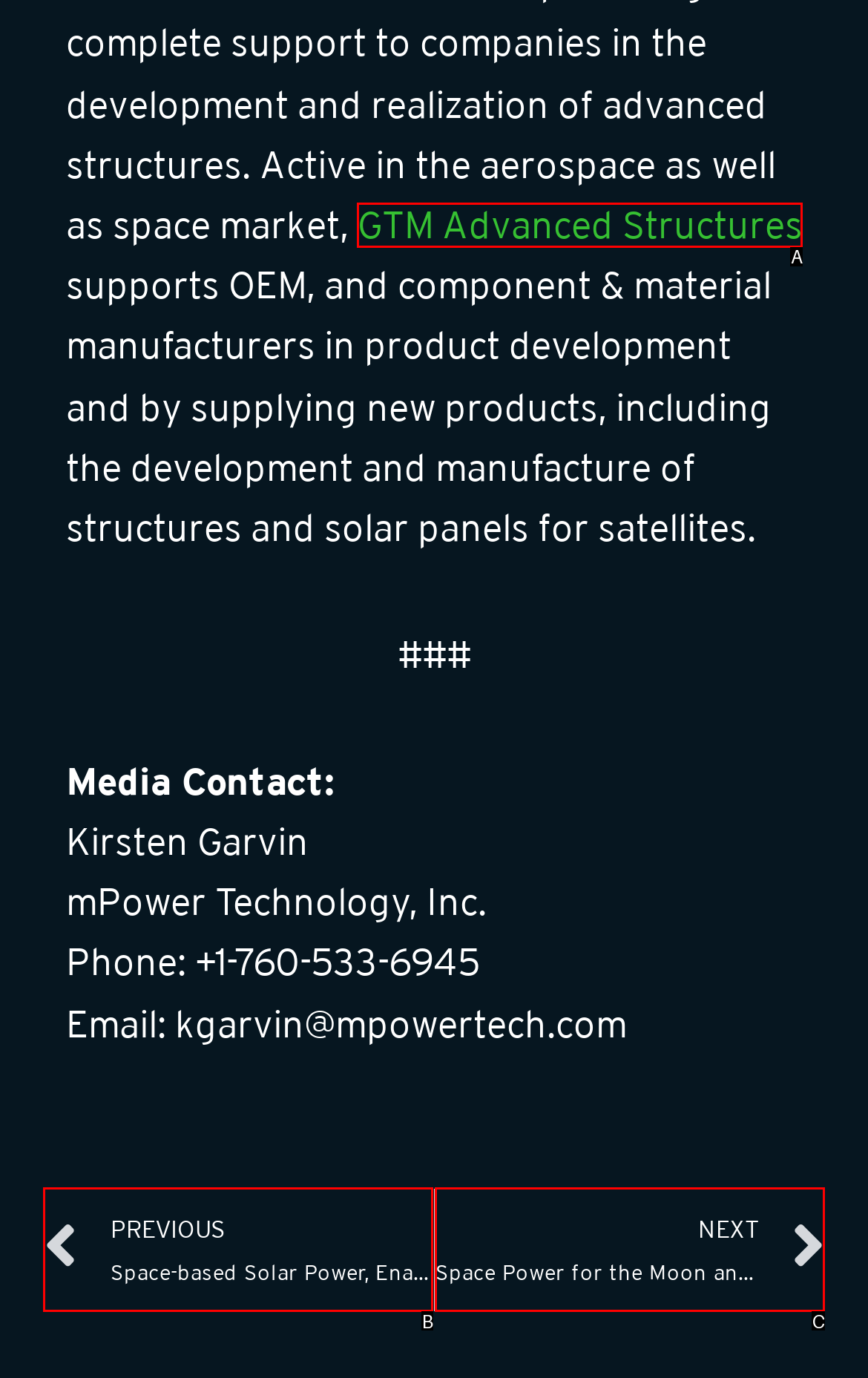Please identify the UI element that matches the description: Feb »
Respond with the letter of the correct option.

None